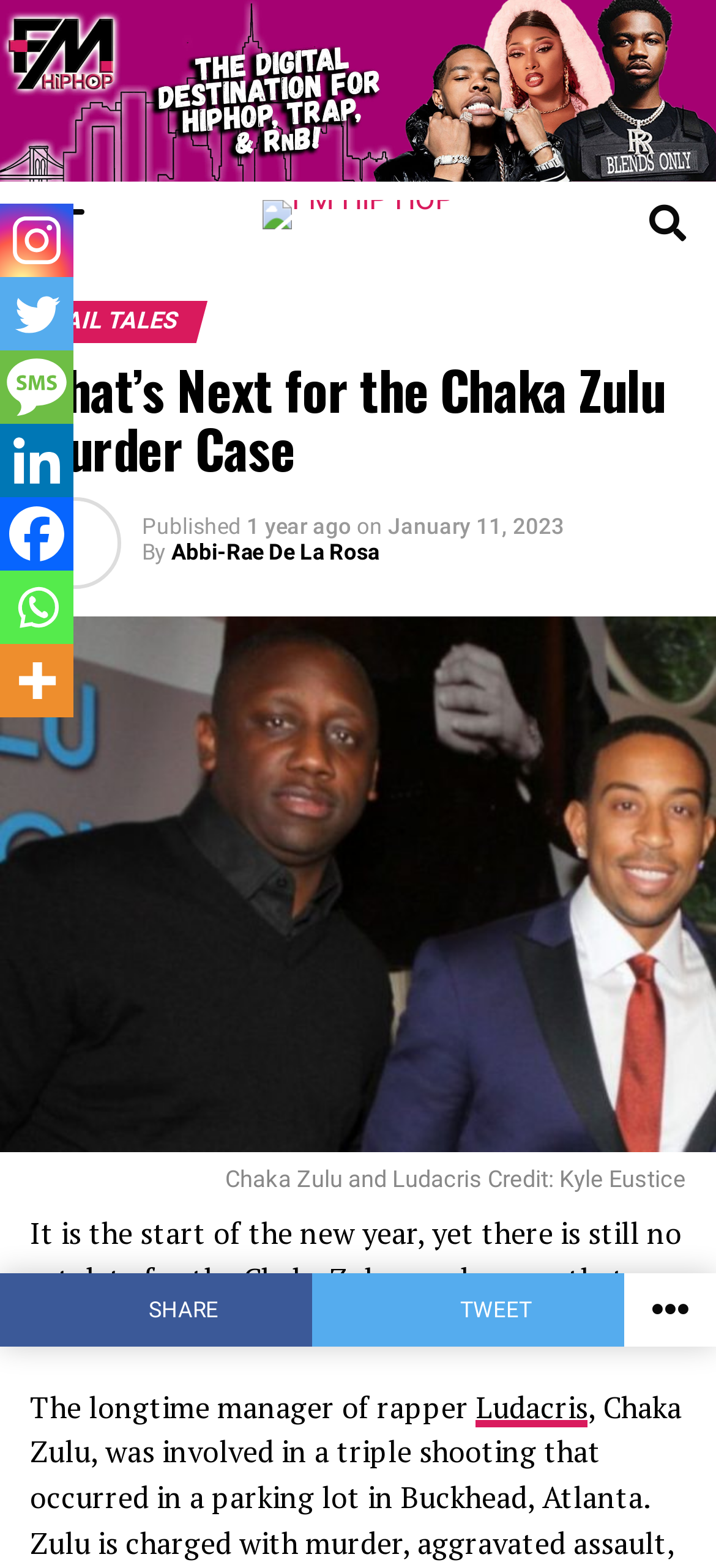Identify the bounding box coordinates for the region of the element that should be clicked to carry out the instruction: "Read the article by Abbi-Rae De La Rosa". The bounding box coordinates should be four float numbers between 0 and 1, i.e., [left, top, right, bottom].

[0.239, 0.344, 0.529, 0.36]